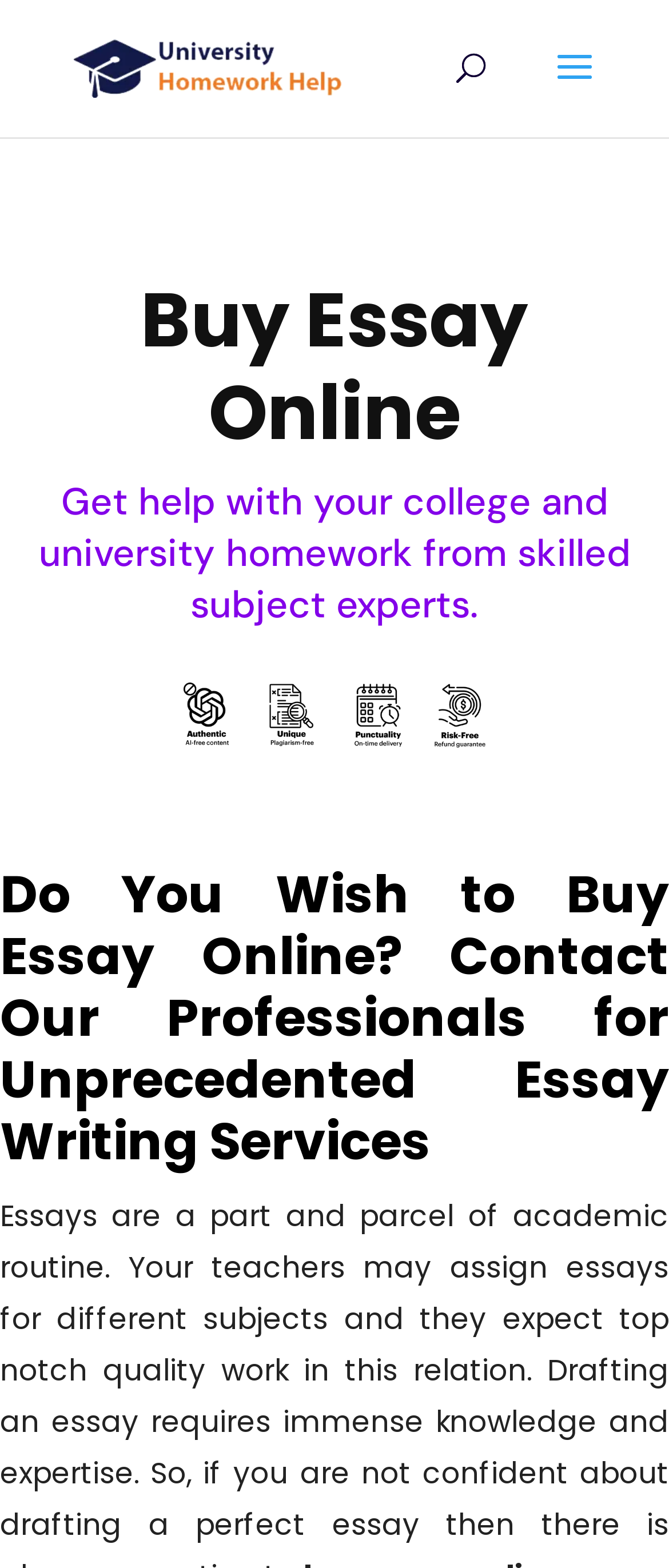What is the search bar located at?
Refer to the image and provide a one-word or short phrase answer.

Top-center